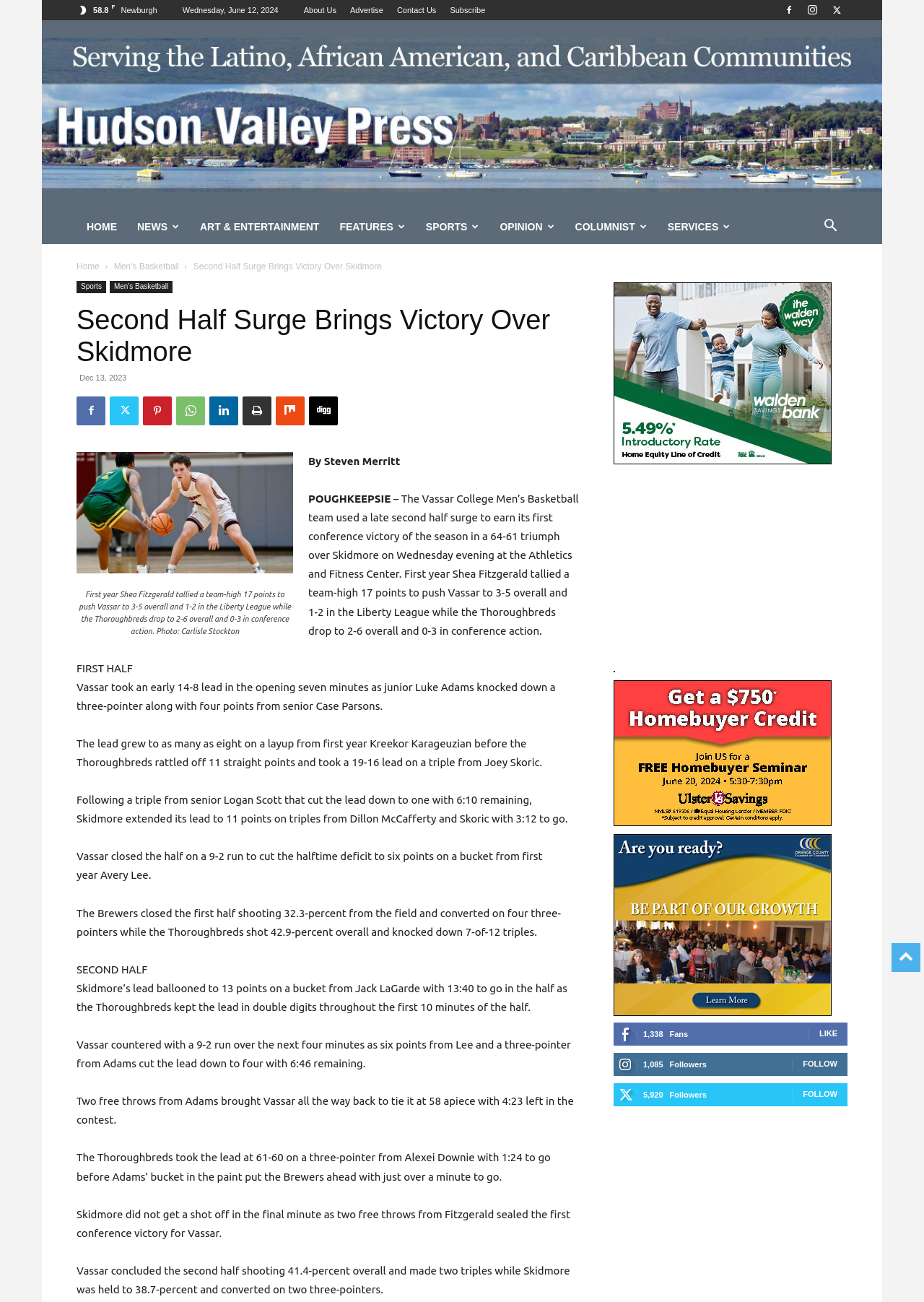Please answer the following question using a single word or phrase: 
What is the name of the college mentioned in the article?

Vassar College